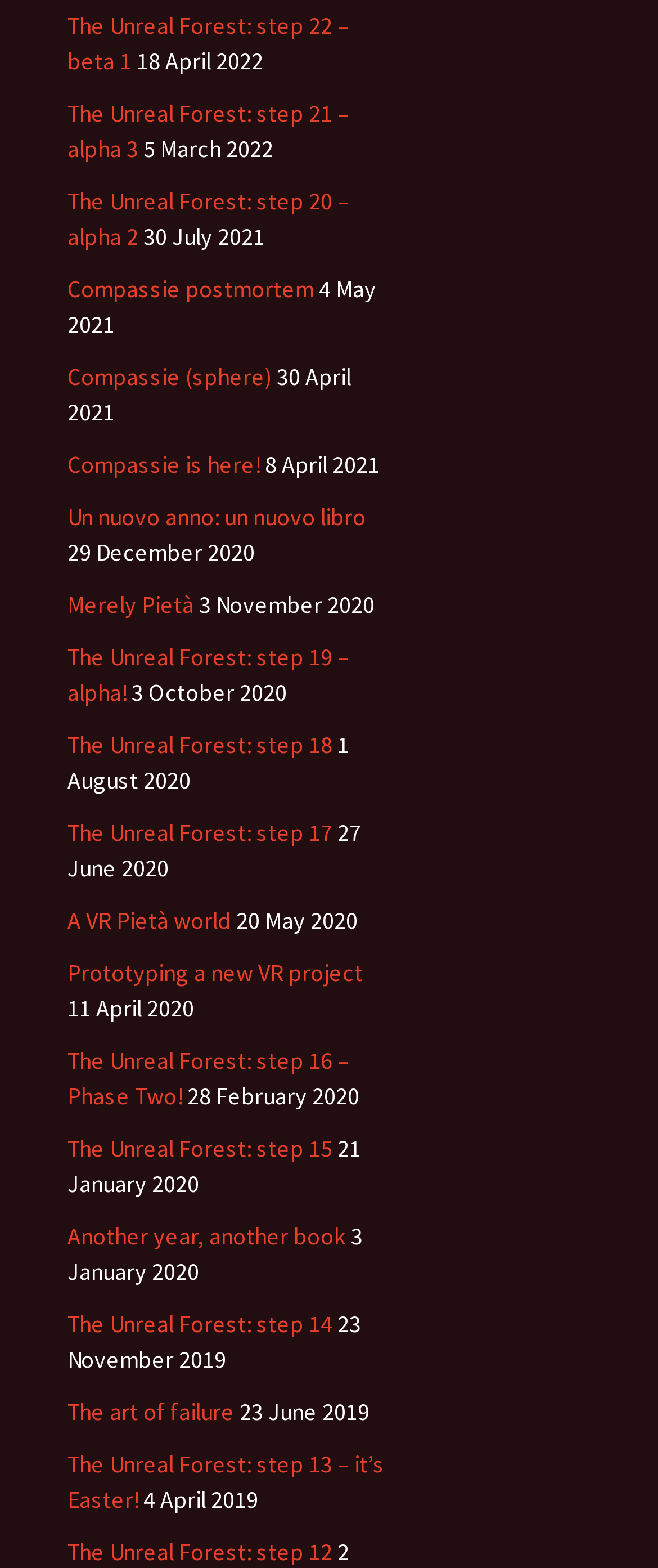Give a concise answer of one word or phrase to the question: 
How many months are mentioned in the article dates?

12